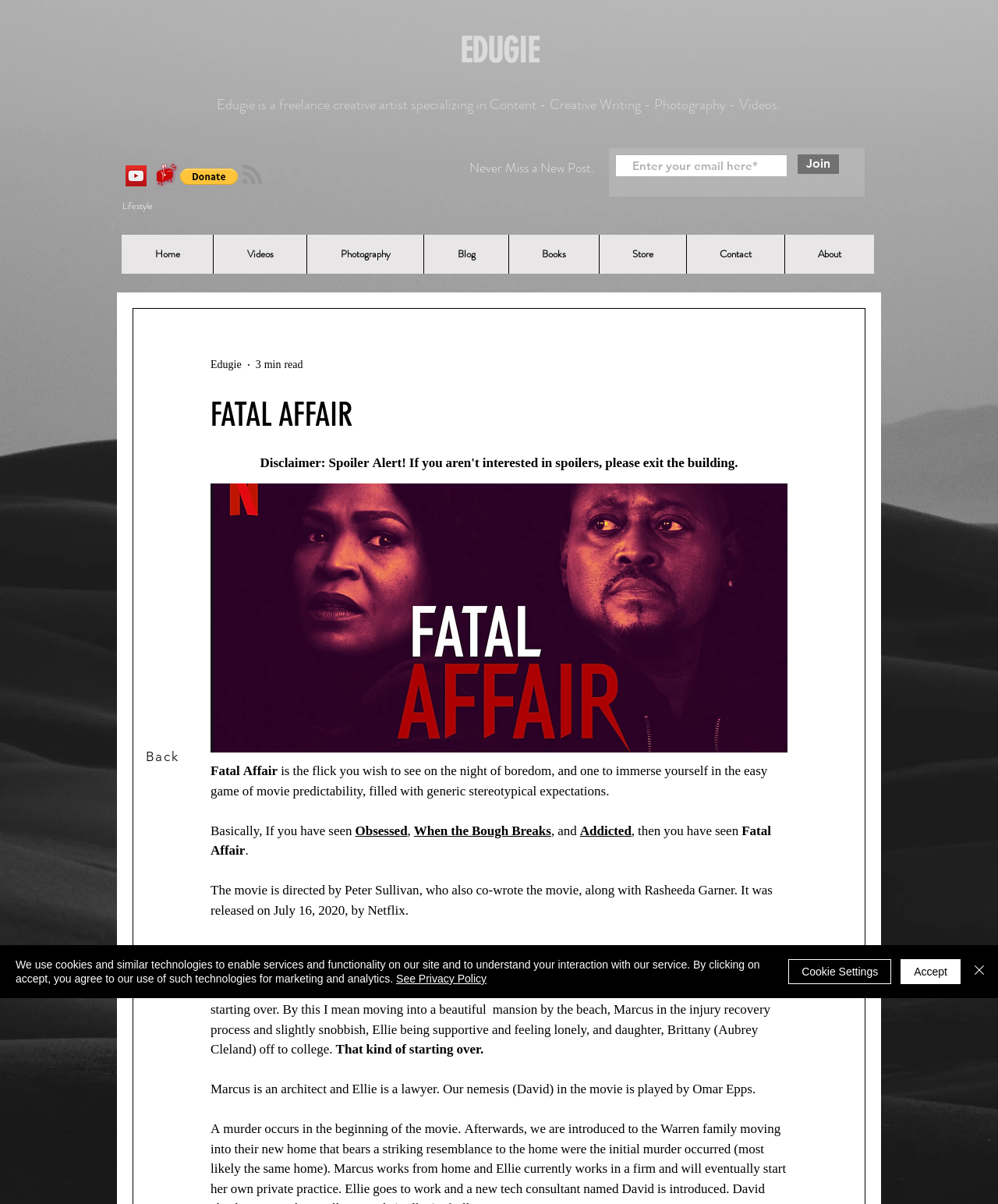Please respond to the question using a single word or phrase:
What is the name of the actress who played Ellie Warren?

Nia Long